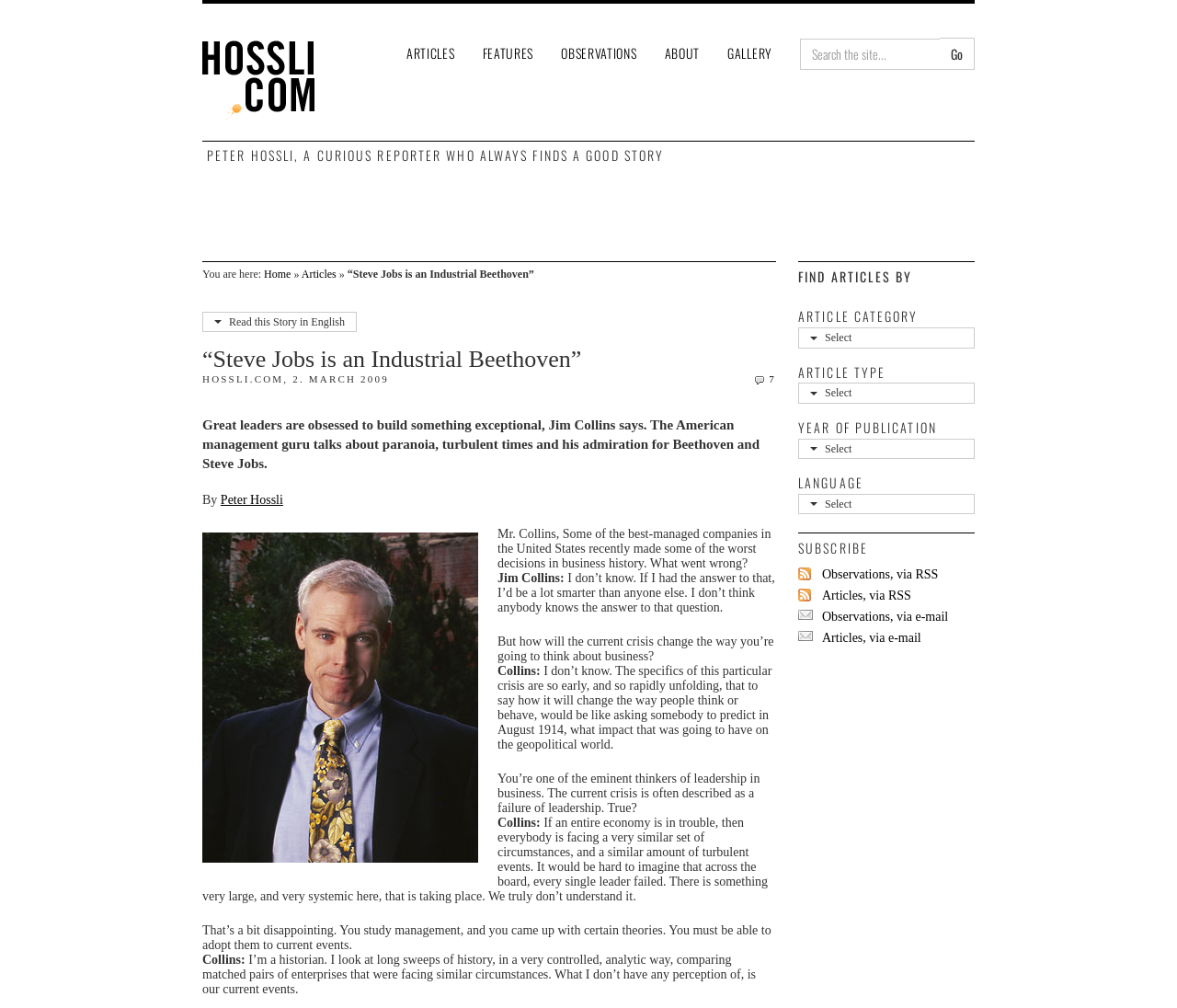Indicate the bounding box coordinates of the element that must be clicked to execute the instruction: "Search for articles". The coordinates should be given as four float numbers between 0 and 1, i.e., [left, top, right, bottom].

[0.68, 0.037, 0.828, 0.069]